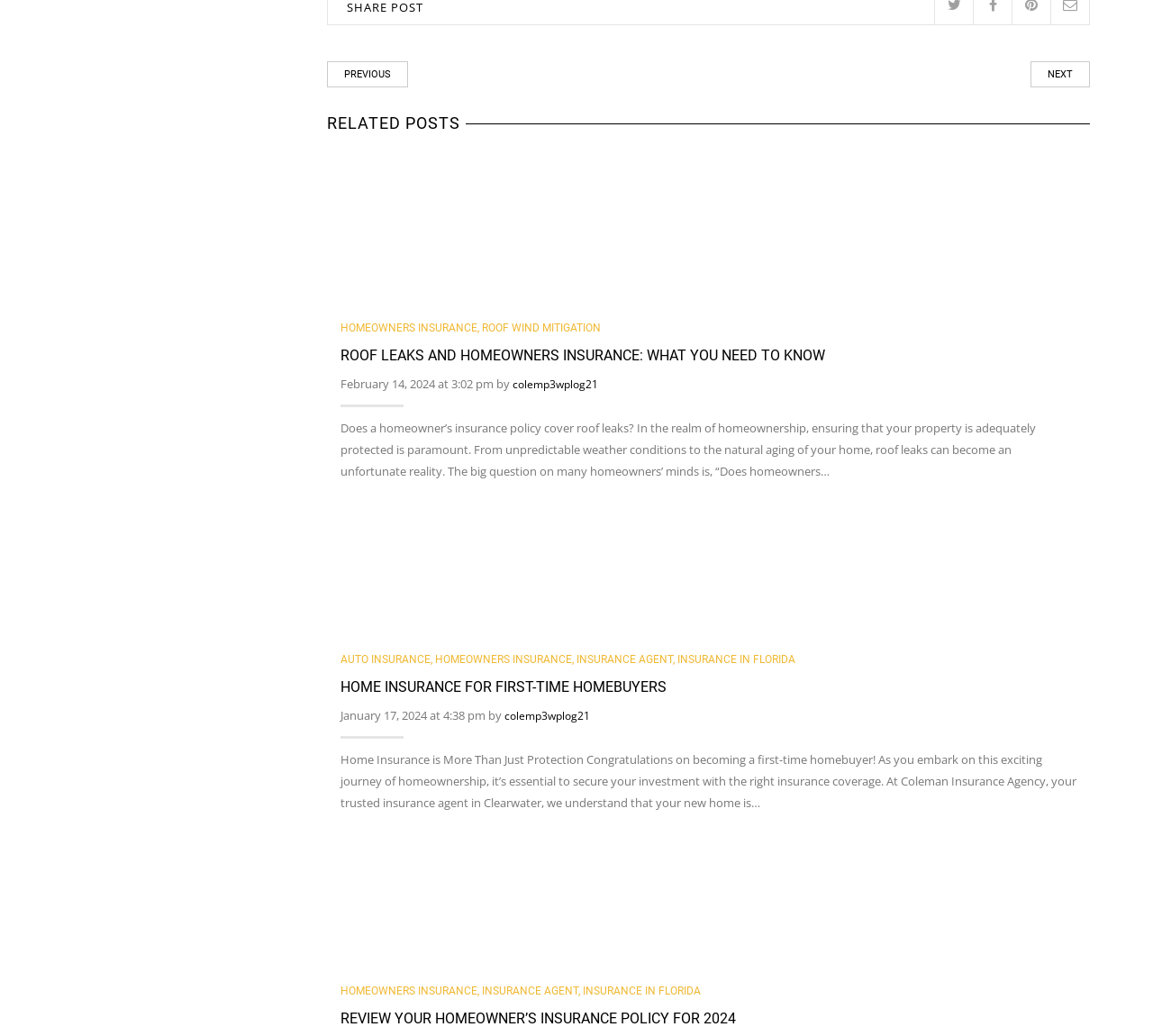Please provide the bounding box coordinate of the region that matches the element description: name="form_fields[email]" placeholder="Email Address". Coordinates should be in the format (top-left x, top-left y, bottom-right x, bottom-right y) and all values should be between 0 and 1.

None